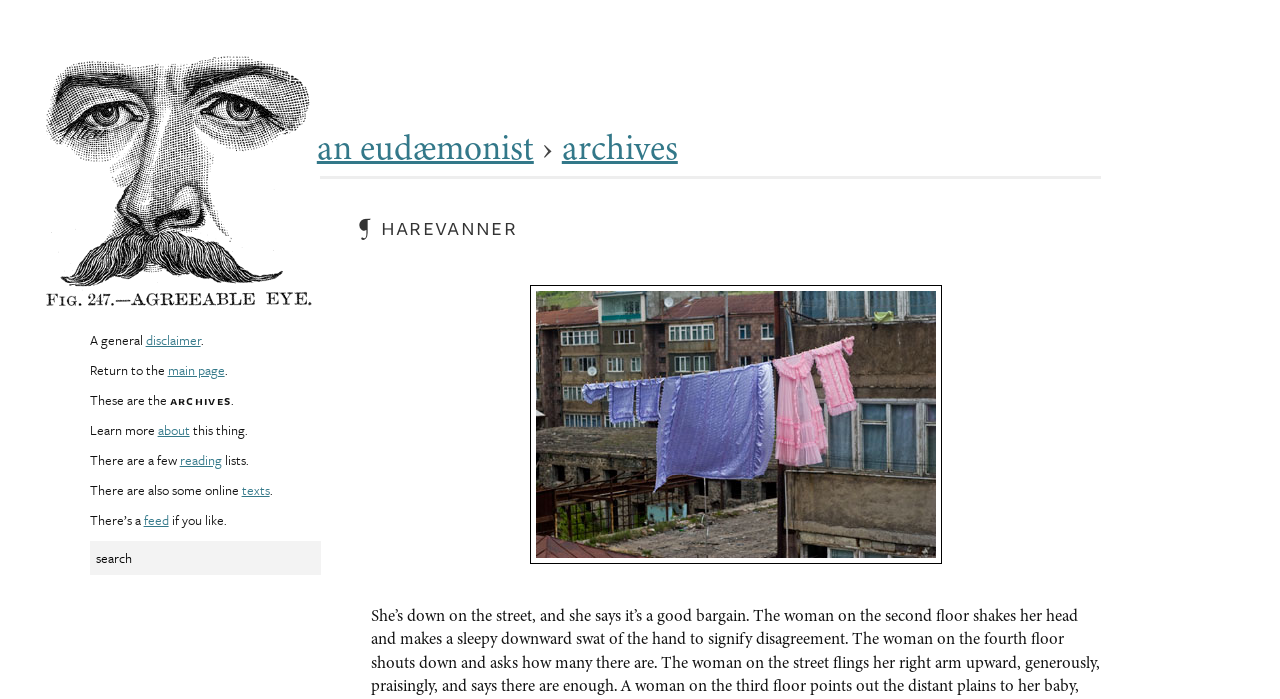What is the purpose of the searchbox?
Please provide a comprehensive answer to the question based on the webpage screenshot.

The searchbox is a UI element that allows users to input text, and its purpose is likely to search for content within the website. This is a common functionality of searchboxes on websites.